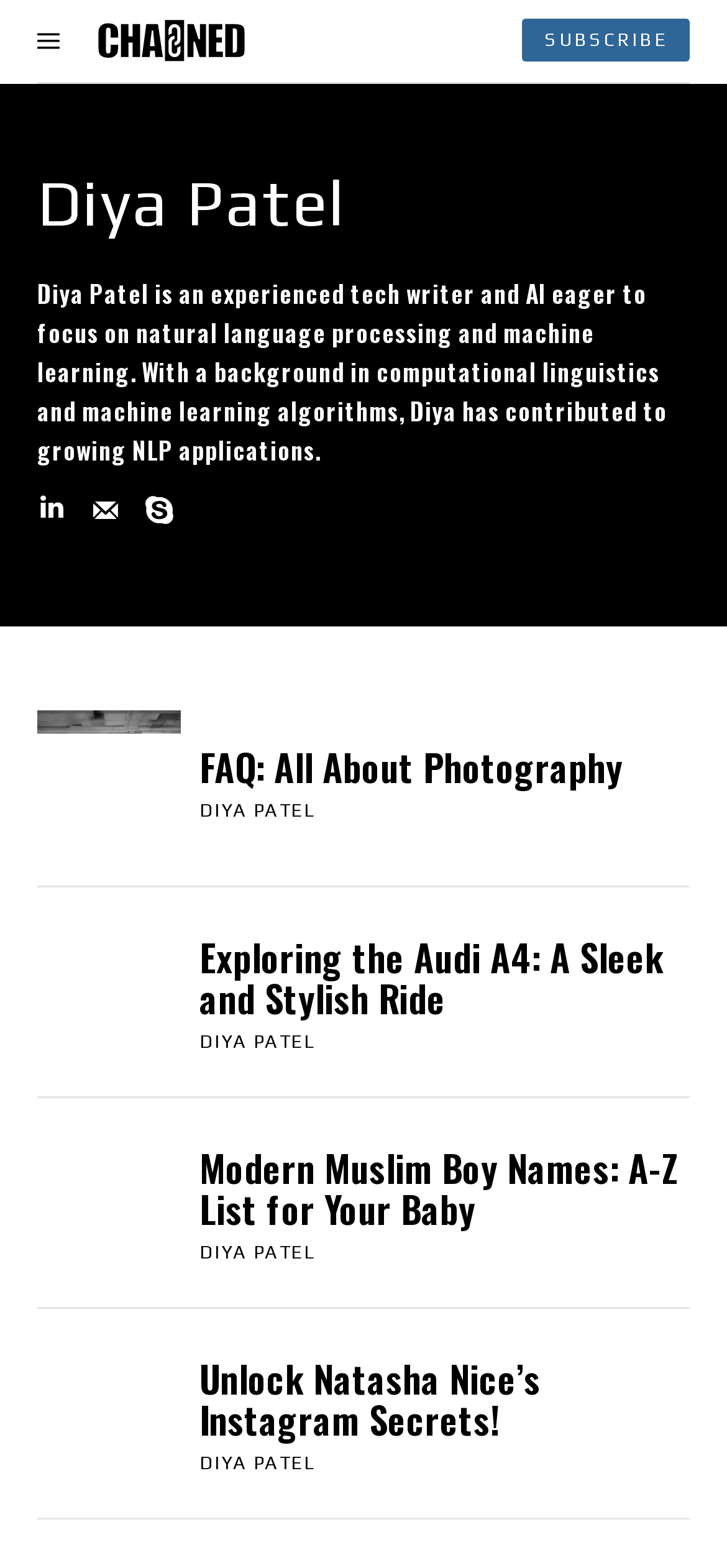How many articles are listed on the page?
Kindly offer a detailed explanation using the data available in the image.

I counted the number of article links, which are 'FAQ: All About Photography', 'Exploring the Audi A4: A Sleek and Stylish Ride', 'Modern Muslim Boy Names: A-Z List for Your Baby', and 'Unlock Natasha Nice’s Instagram Secrets!'. There are four article links in total.